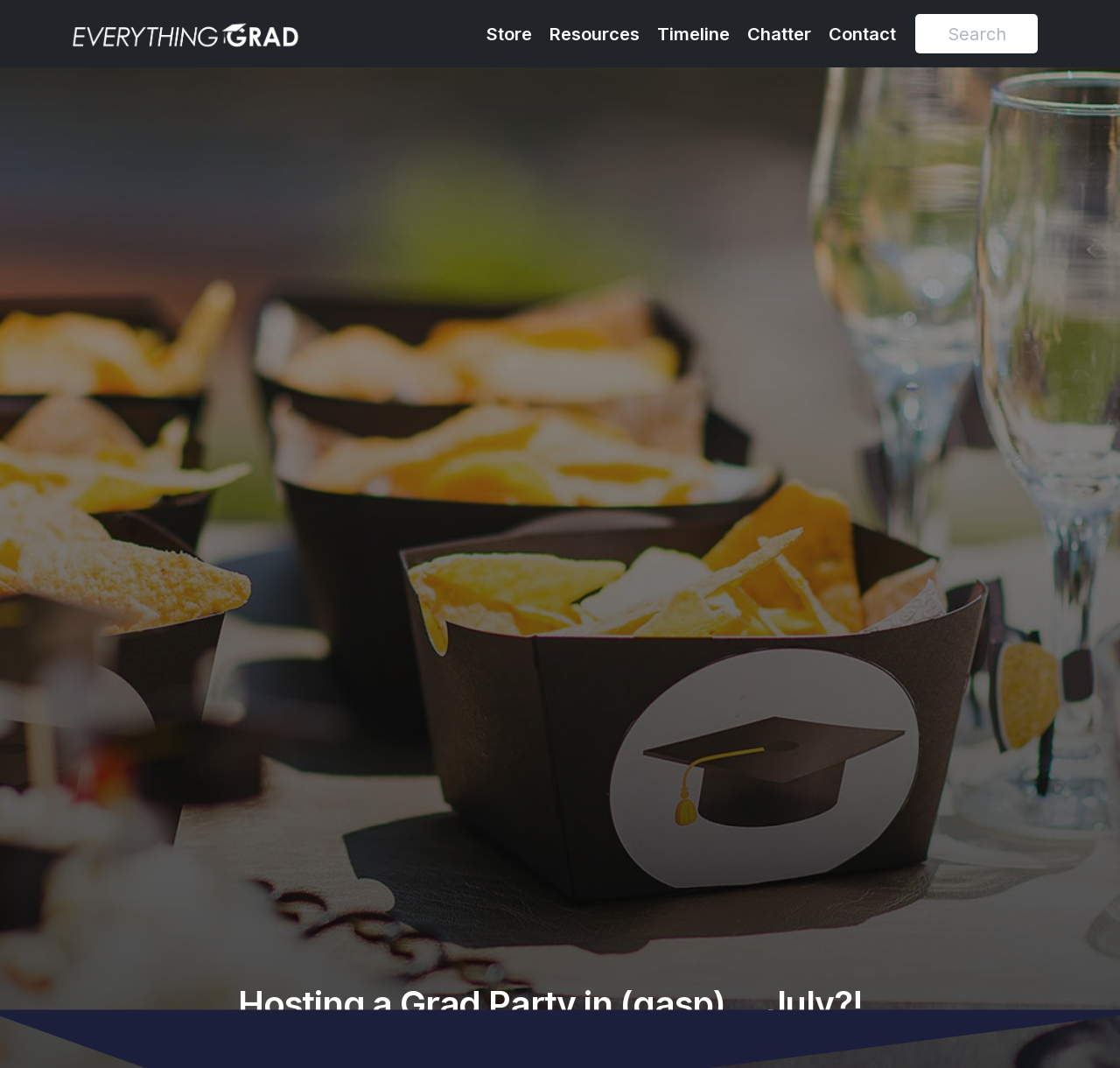Highlight the bounding box coordinates of the element that should be clicked to carry out the following instruction: "Click the Everything Grad Logo". The coordinates must be given as four float numbers ranging from 0 to 1, i.e., [left, top, right, bottom].

[0.064, 0.015, 0.267, 0.048]